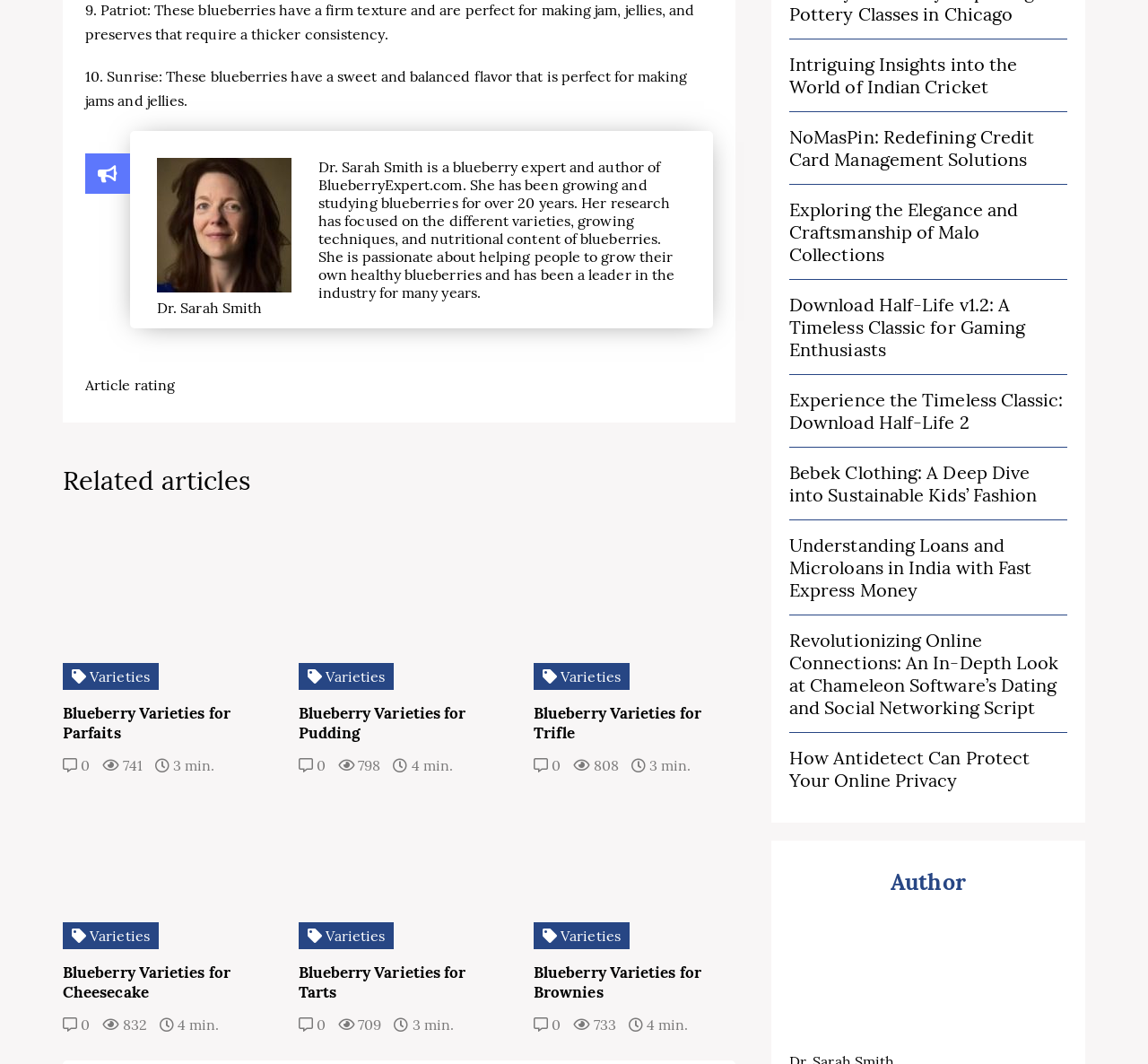Determine the bounding box coordinates of the target area to click to execute the following instruction: "click on the image of blueberry varieties for cheesecake."

[0.055, 0.728, 0.23, 0.854]